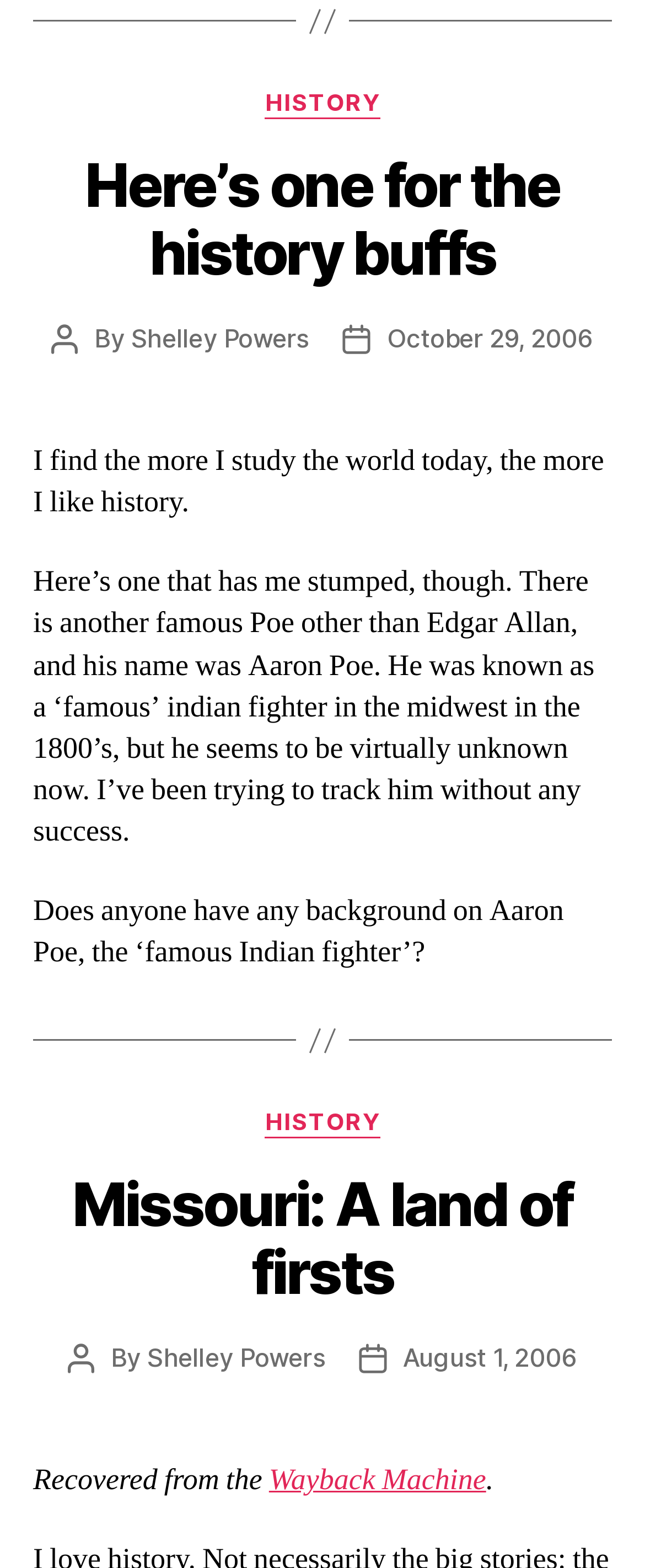Identify the bounding box for the given UI element using the description provided. Coordinates should be in the format (top-left x, top-left y, bottom-right x, bottom-right y) and must be between 0 and 1. Here is the description: August 1, 2006

[0.625, 0.856, 0.895, 0.876]